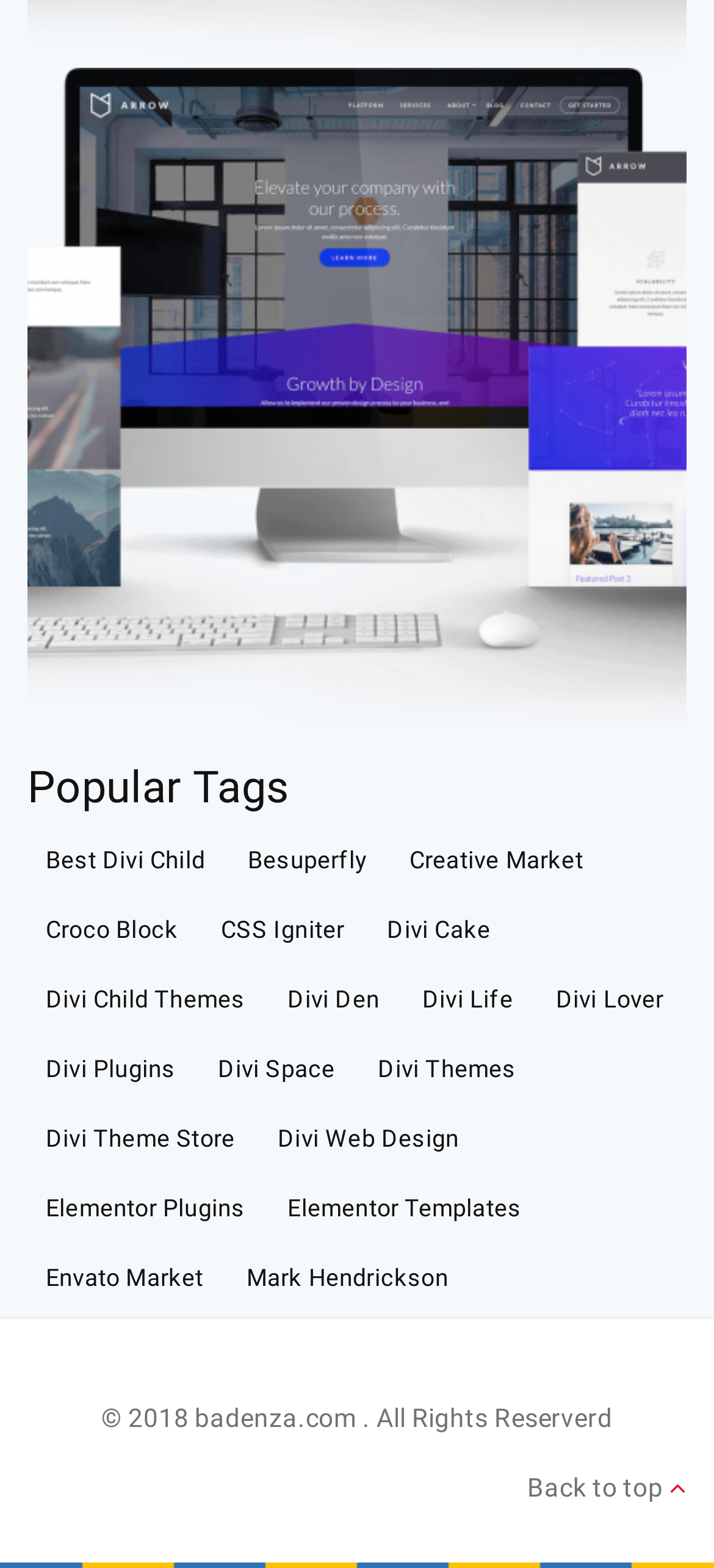How many links are there under Popular Tags? Please answer the question using a single word or phrase based on the image.

19